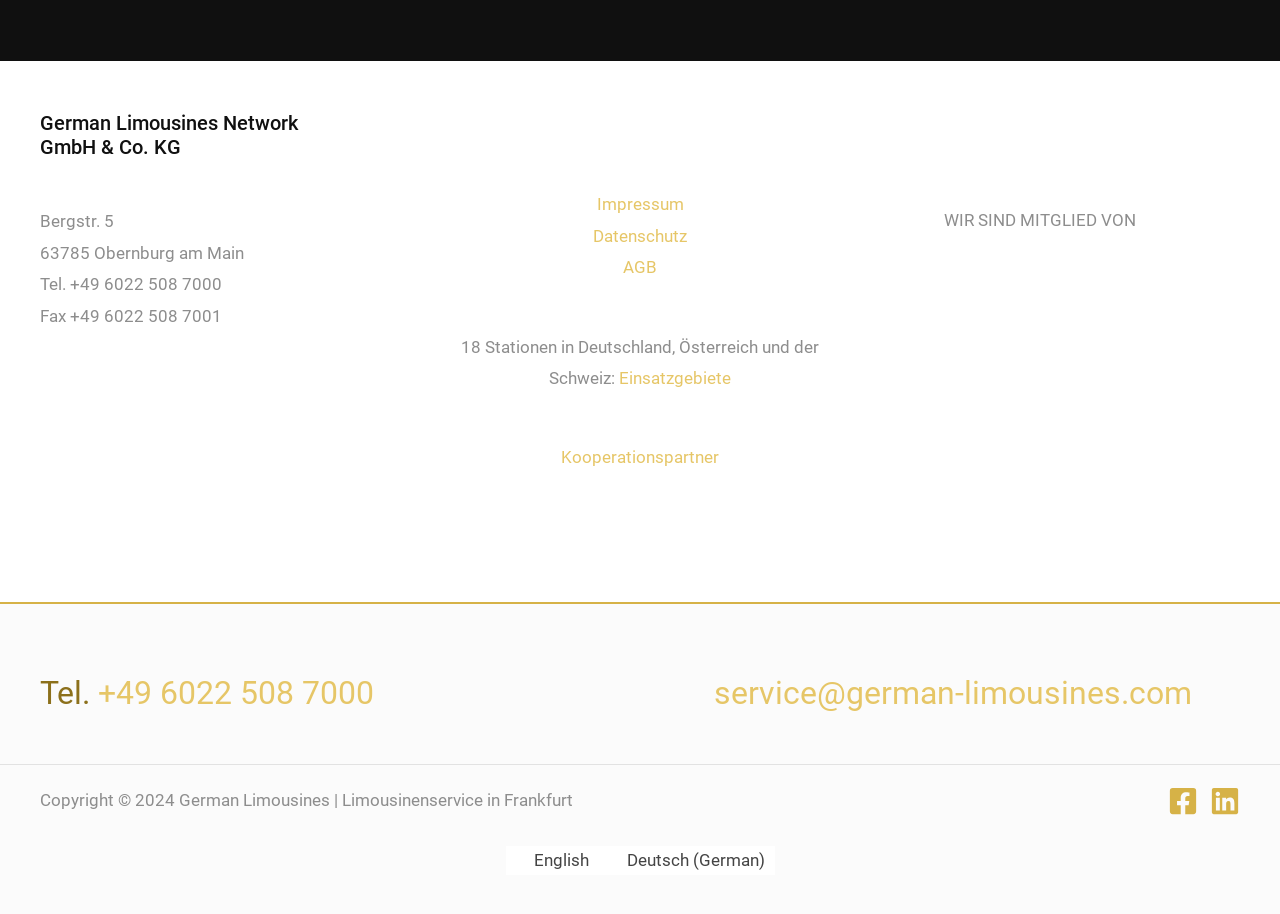Find the bounding box coordinates of the area to click in order to follow the instruction: "check out the website's design platform".

None